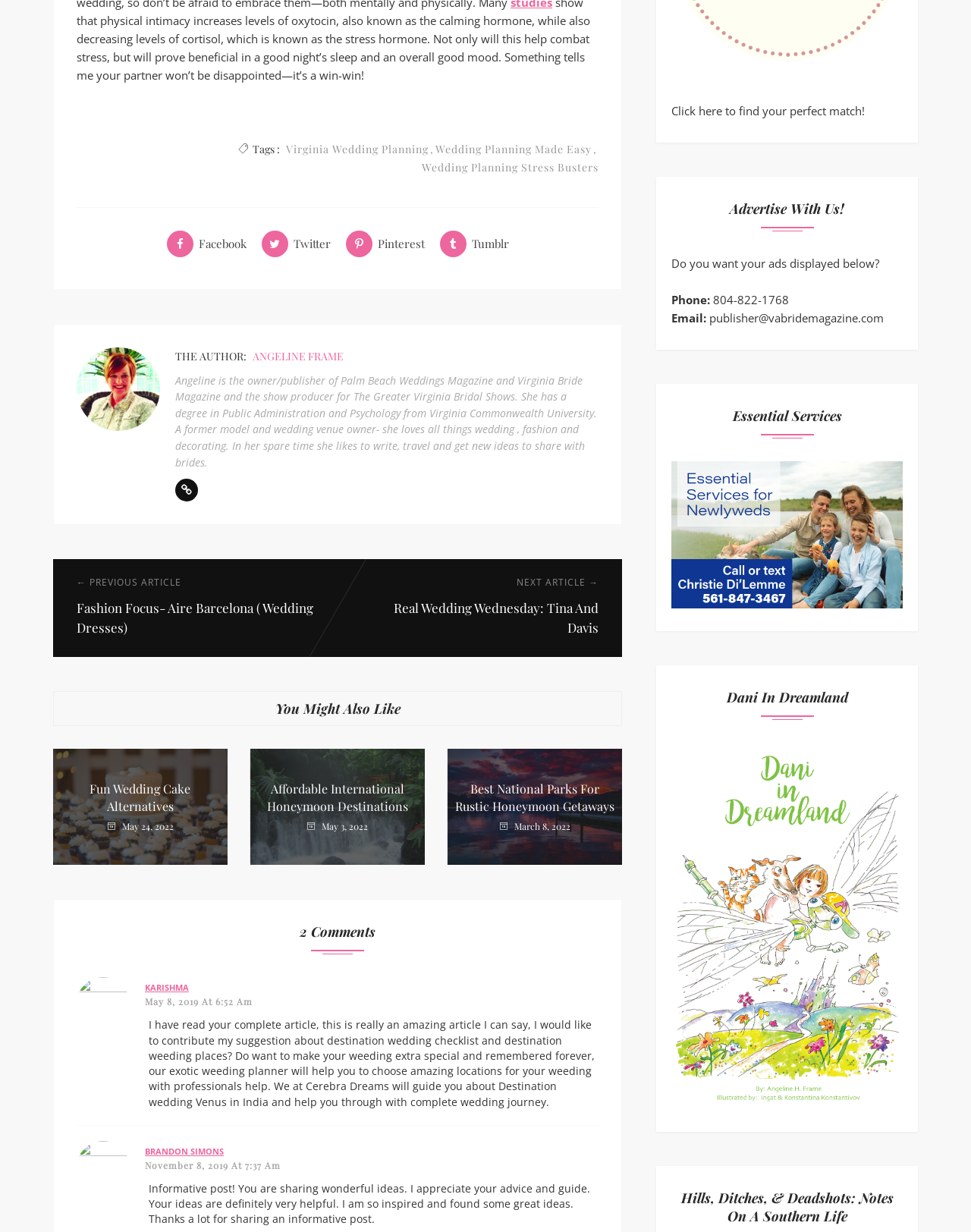Determine the bounding box coordinates of the element's region needed to click to follow the instruction: "Read the article about Aire Barcelona wedding dresses". Provide these coordinates as four float numbers between 0 and 1, formatted as [left, top, right, bottom].

[0.079, 0.486, 0.324, 0.517]